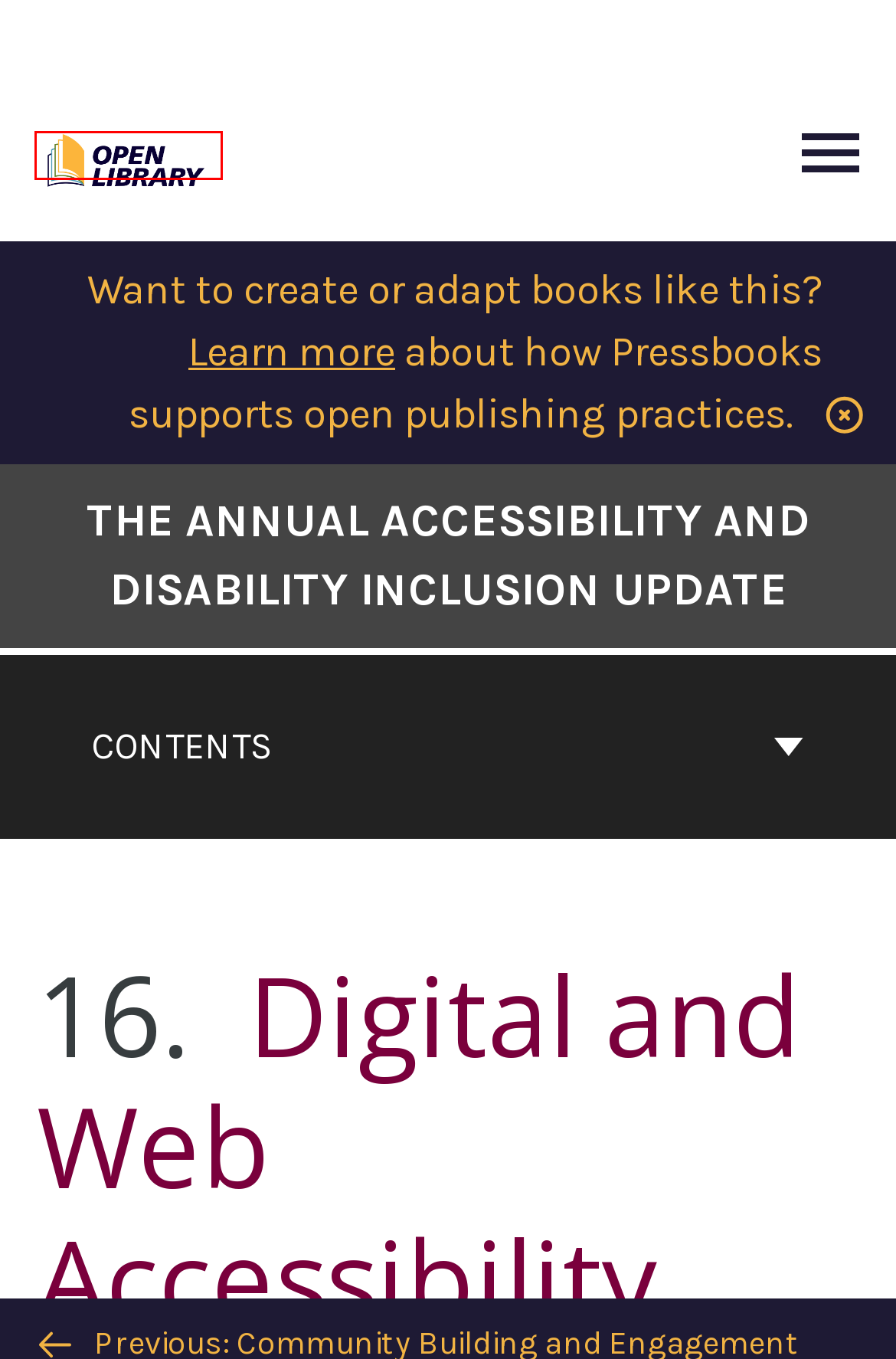You are provided with a screenshot of a webpage that has a red bounding box highlighting a UI element. Choose the most accurate webpage description that matches the new webpage after clicking the highlighted element. Here are your choices:
A. Employment Accessibility – The Annual Accessibility and Disability Inclusion Update
B. The Annual Accessibility and Disability Inclusion Update – Simple Book Publishing
C. Student Accessibility Services (SAS) | McMaster University
D. Contact | Pressbooks
E. Adapt open textbooks with Pressbooks
F. Redirecting
G. Open Library Publishing Platform – Pressbooks for Ontario's Postsecondary Educators
H. Career Counselling and Support | Student Success Centre | McMaster University

G